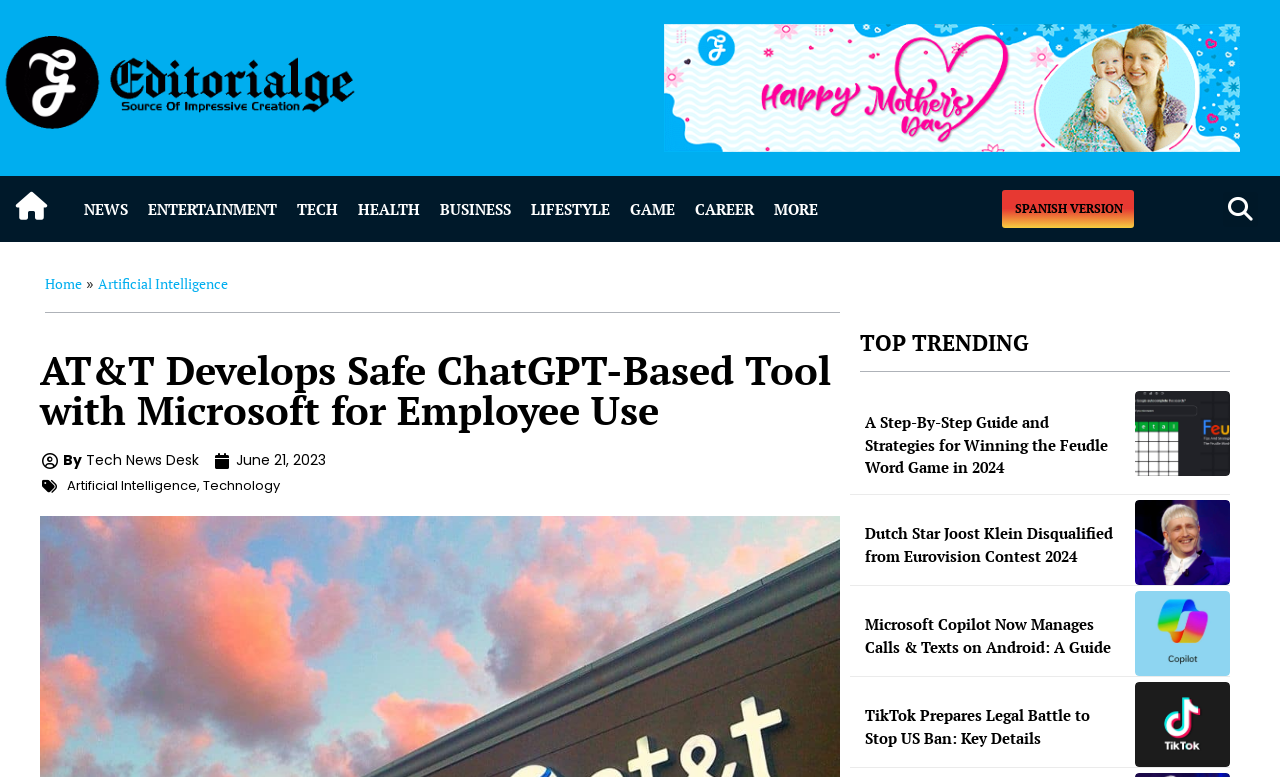What is the name of the author of the article?
Look at the image and provide a short answer using one word or a phrase.

Tech News Desk